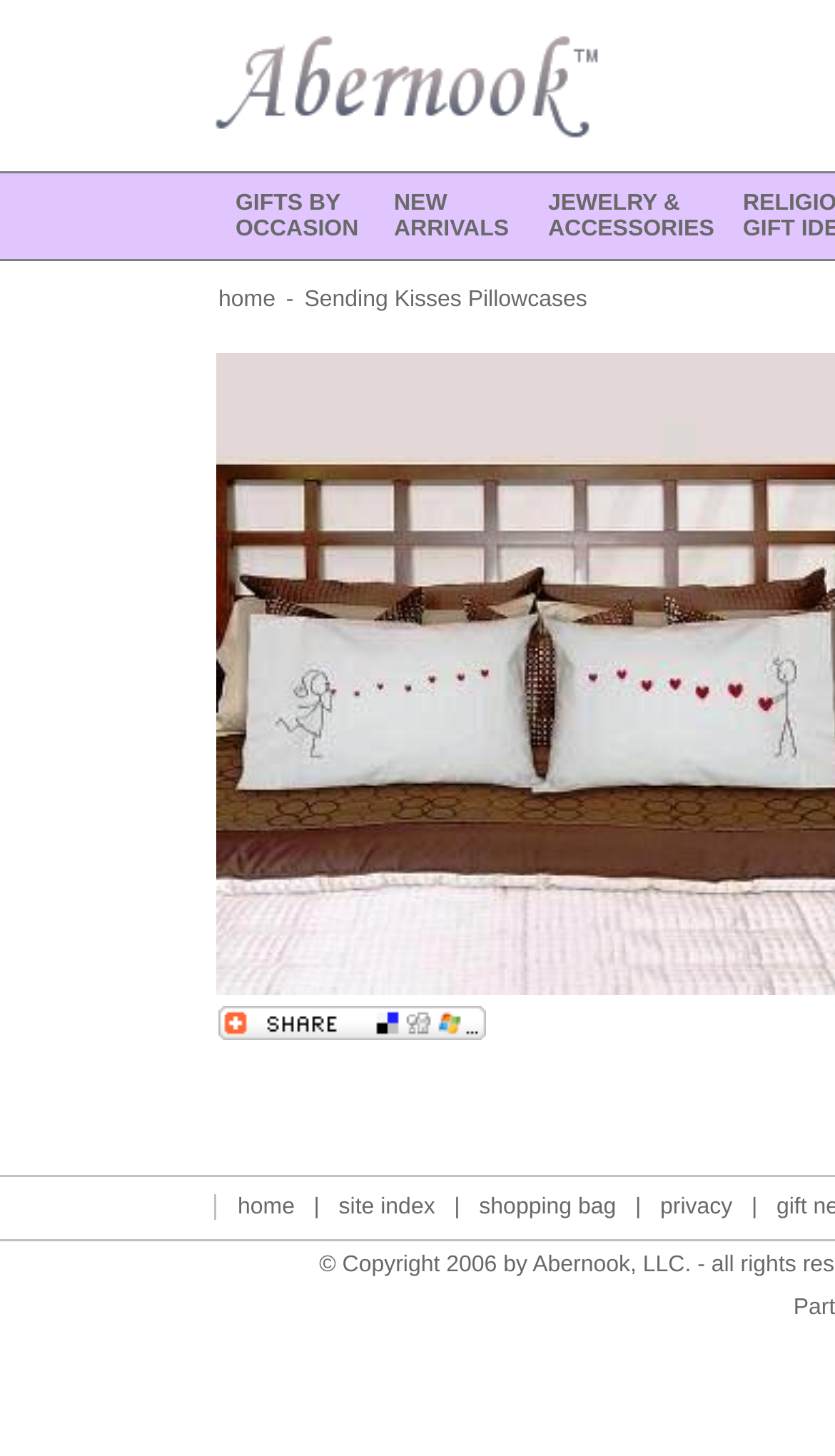Determine the bounding box coordinates of the element's region needed to click to follow the instruction: "Read the most popular post". Provide these coordinates as four float numbers between 0 and 1, formatted as [left, top, right, bottom].

None